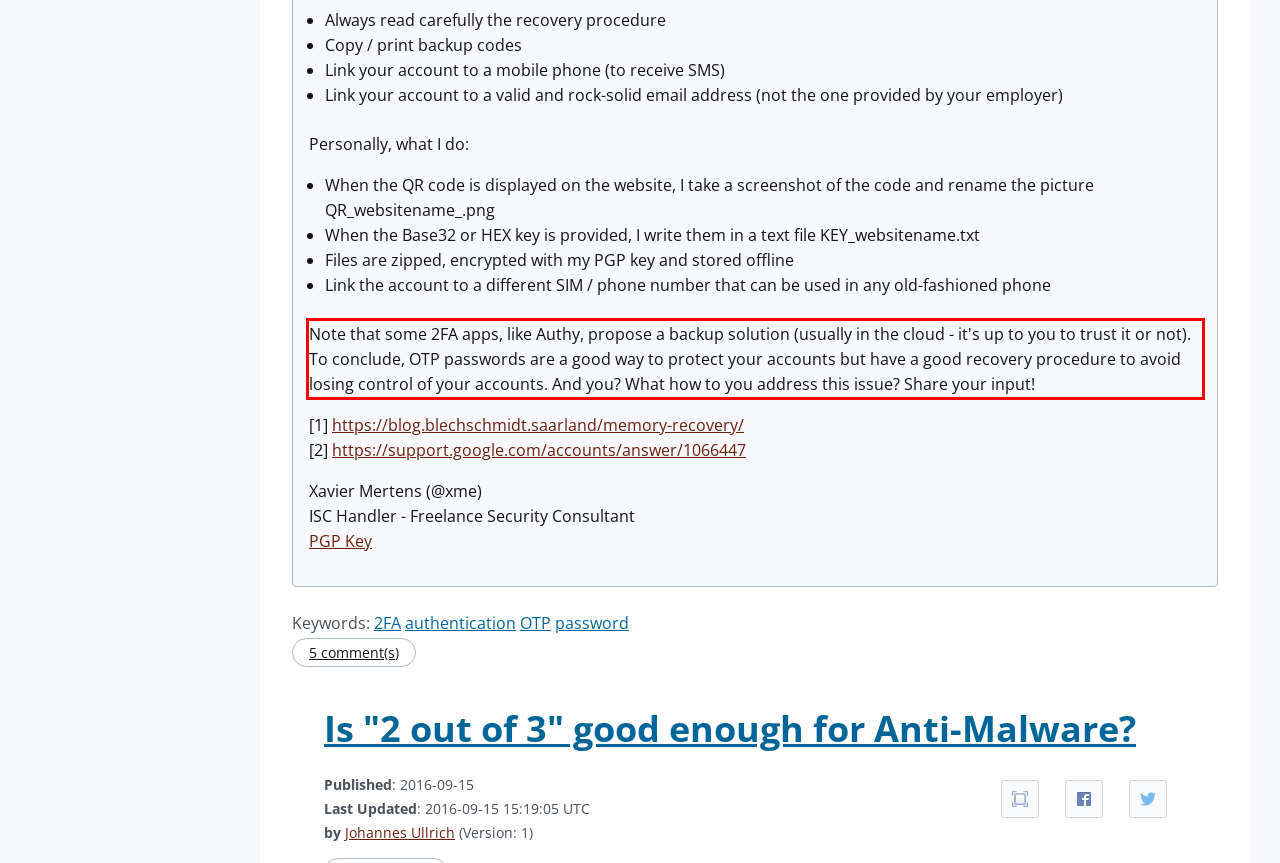Examine the screenshot of the webpage, locate the red bounding box, and generate the text contained within it.

Note that some 2FA apps, like Authy, propose a backup solution (usually in the cloud - it's up to you to trust it or not). To conclude, OTP passwords are a good way to protect your accounts but have a good recovery procedure to avoid losing control of your accounts. And you? What how to you address this issue? Share your input!